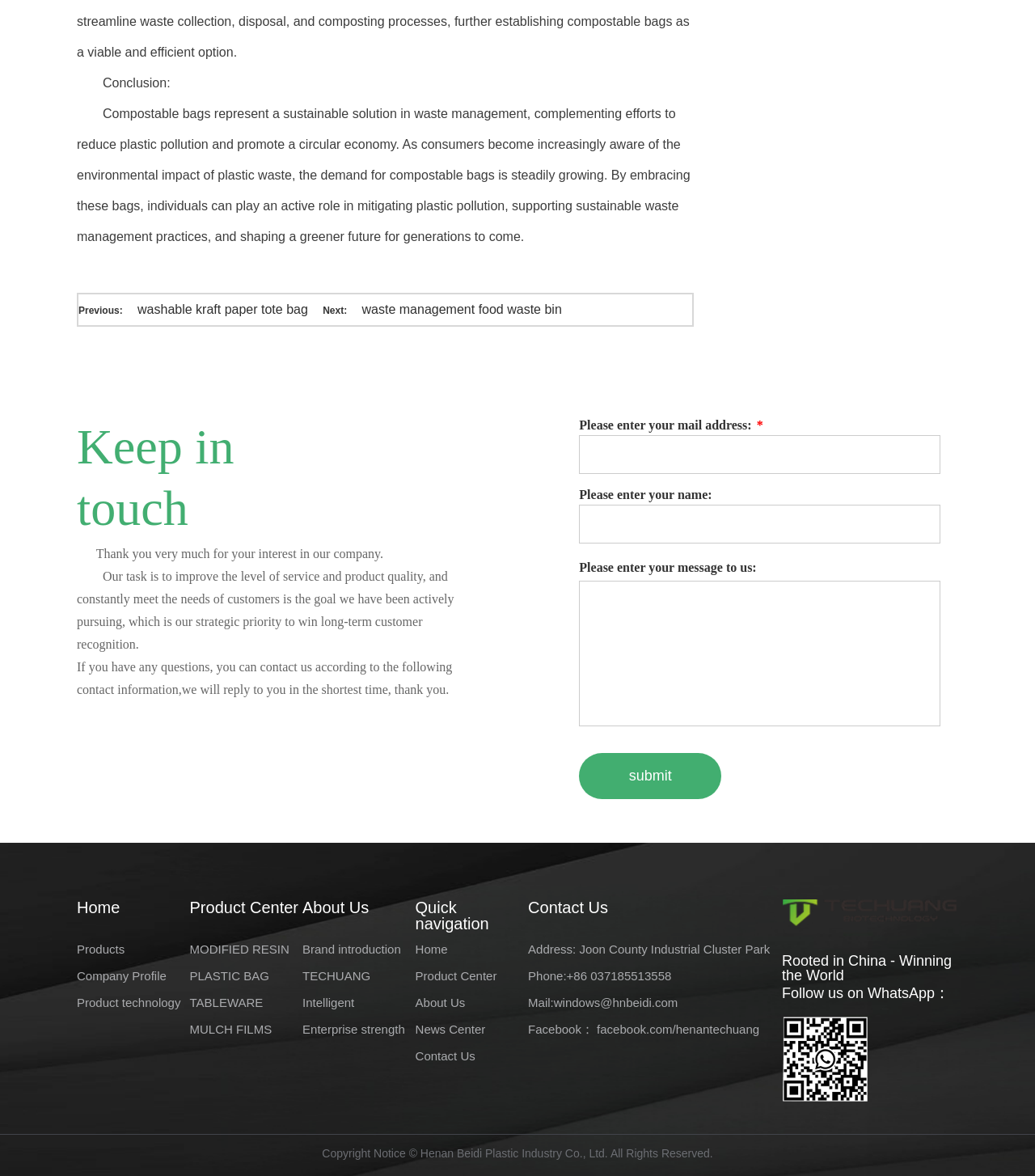Locate the bounding box coordinates of the segment that needs to be clicked to meet this instruction: "contact us".

[0.401, 0.892, 0.459, 0.904]